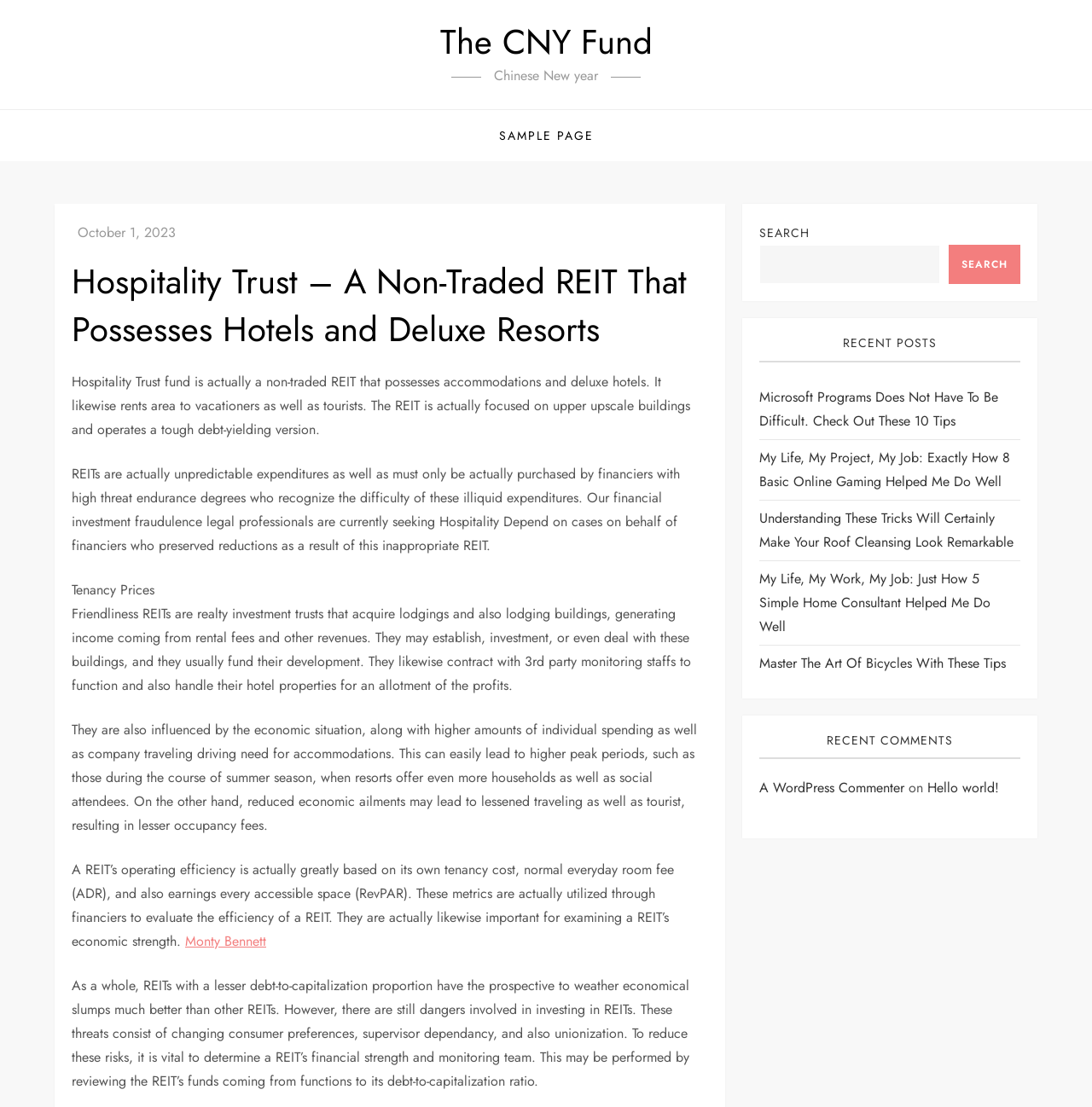Locate the bounding box coordinates of the region to be clicked to comply with the following instruction: "Check the 'RECENT COMMENTS'". The coordinates must be four float numbers between 0 and 1, in the form [left, top, right, bottom].

[0.696, 0.661, 0.934, 0.686]